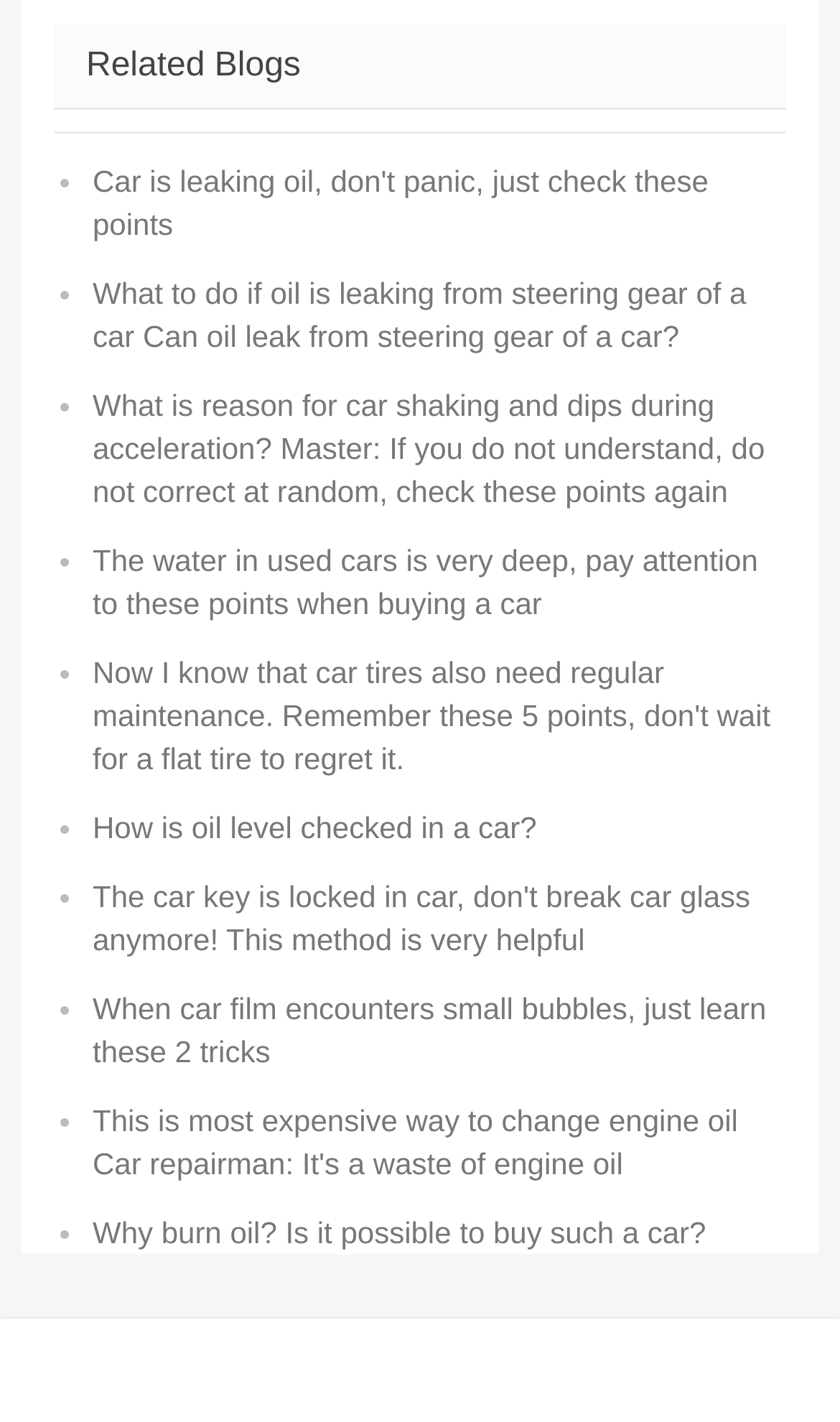Are all blog posts related to cars?
Relying on the image, give a concise answer in one word or a brief phrase.

Yes